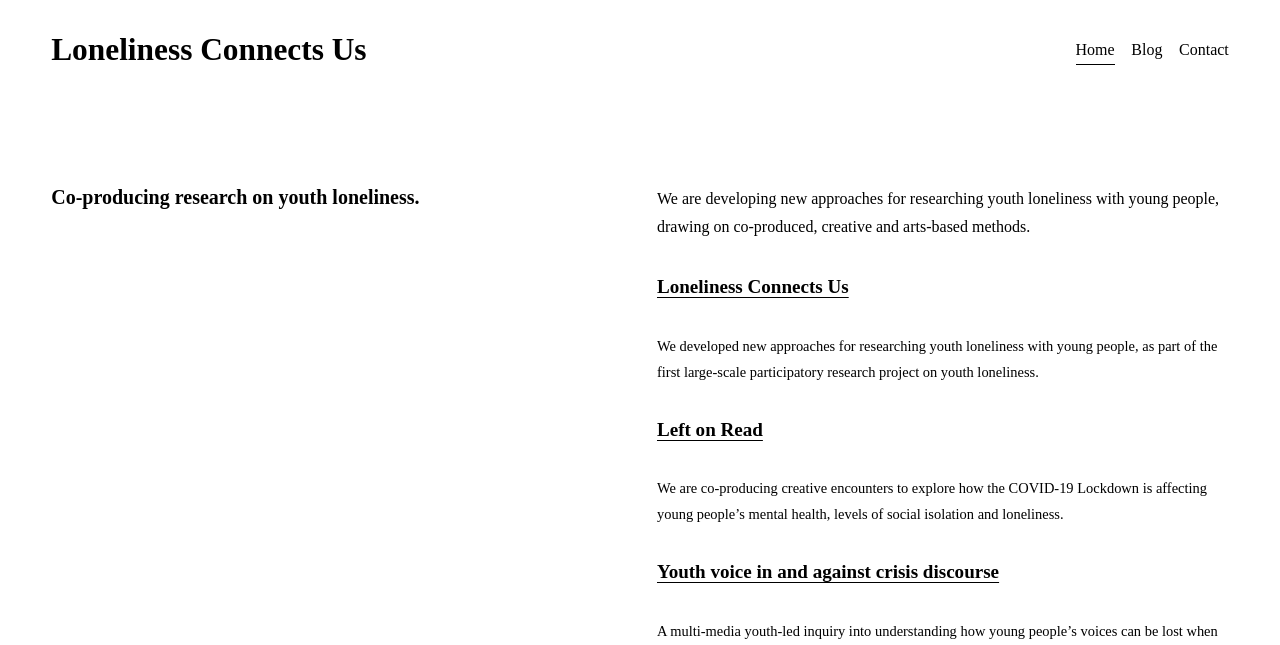Based on the image, provide a detailed response to the question:
What is the goal of the co-produced research on youth loneliness?

The goal of the co-produced research on youth loneliness is to develop new approaches for researching youth loneliness, as mentioned in the static text element with ID 200. This suggests that the research aims to innovate and improve the methods used to study youth loneliness.